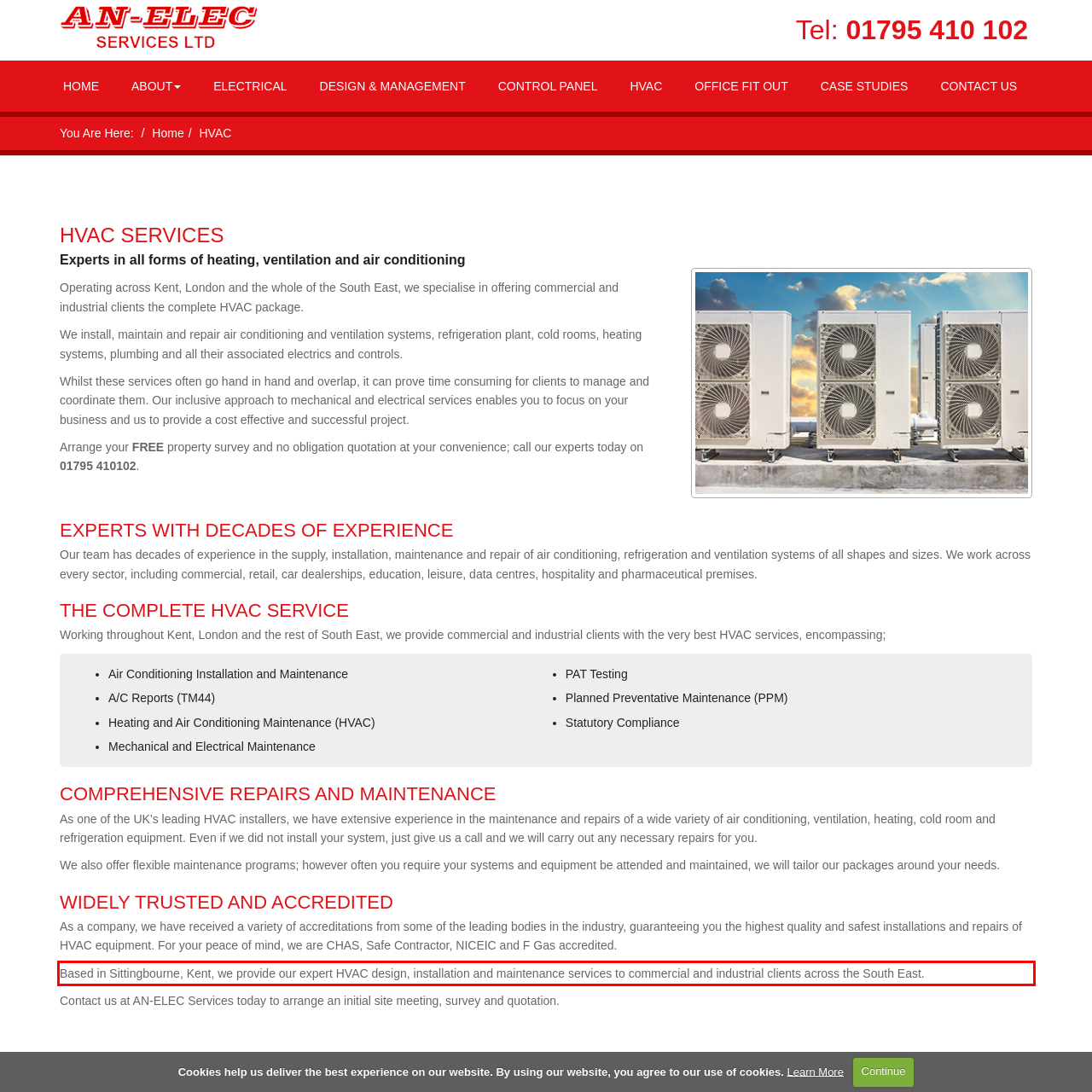In the given screenshot, locate the red bounding box and extract the text content from within it.

Based in Sittingbourne, Kent, we provide our expert HVAC design, installation and maintenance services to commercial and industrial clients across the South East.